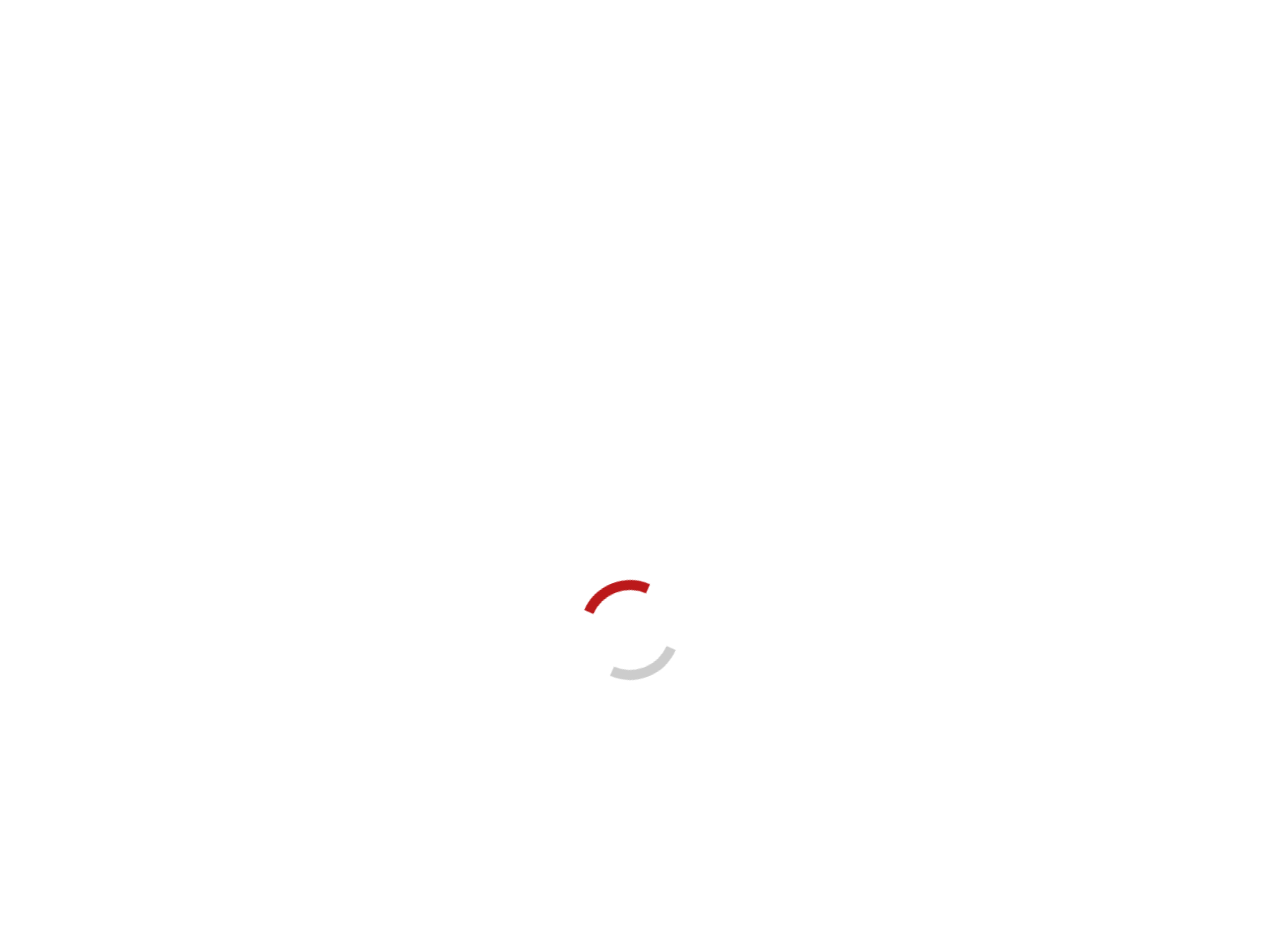Identify the bounding box of the UI element that matches this description: "parent_node: Search for: value="Search"".

[0.909, 0.662, 0.973, 0.703]